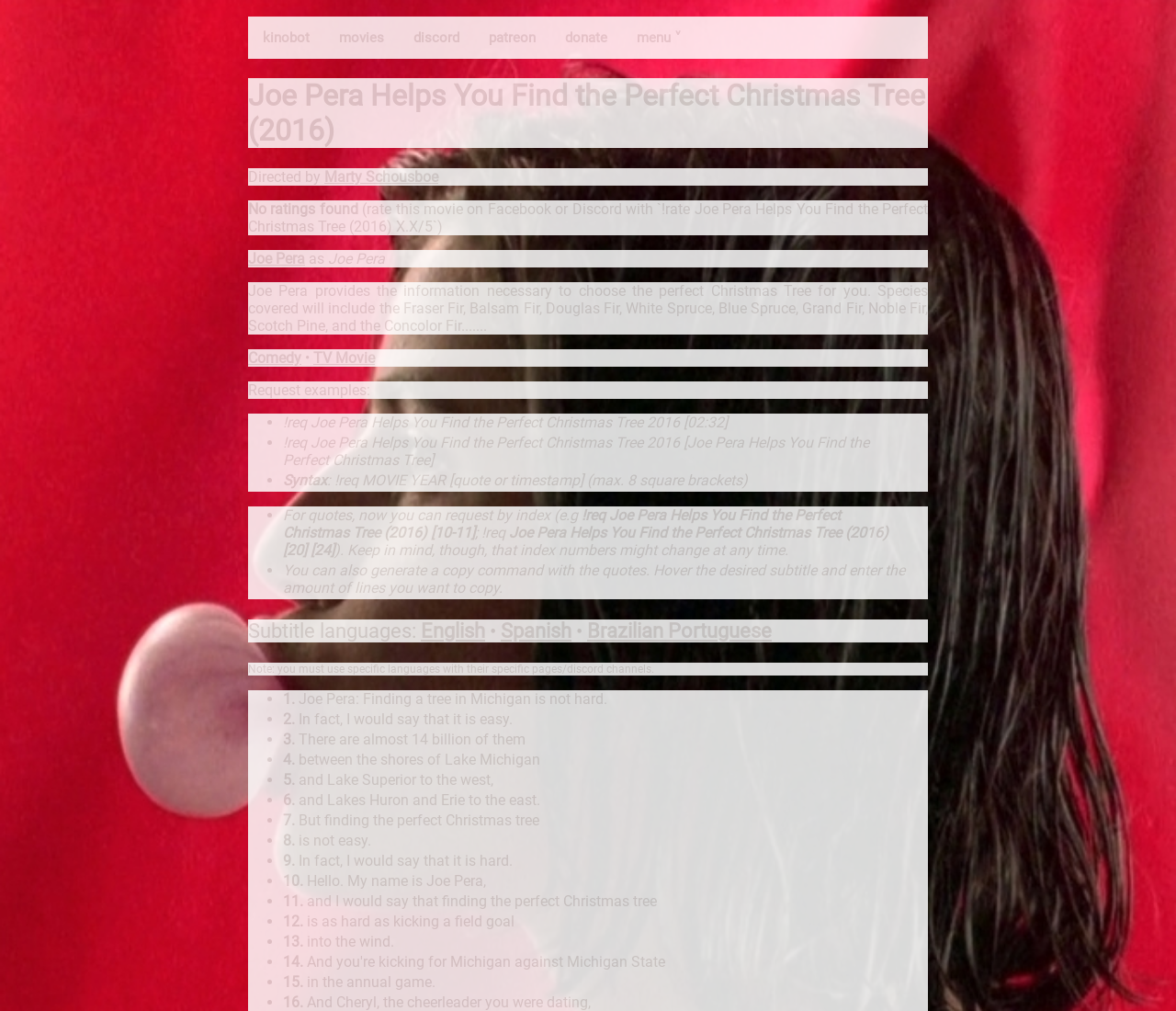What is the title of the movie?
Based on the image, answer the question in a detailed manner.

The title of the movie can be found in the heading element at the top of the webpage, which is 'Joe Pera Helps You Find the Perfect Christmas Tree (2016)'.